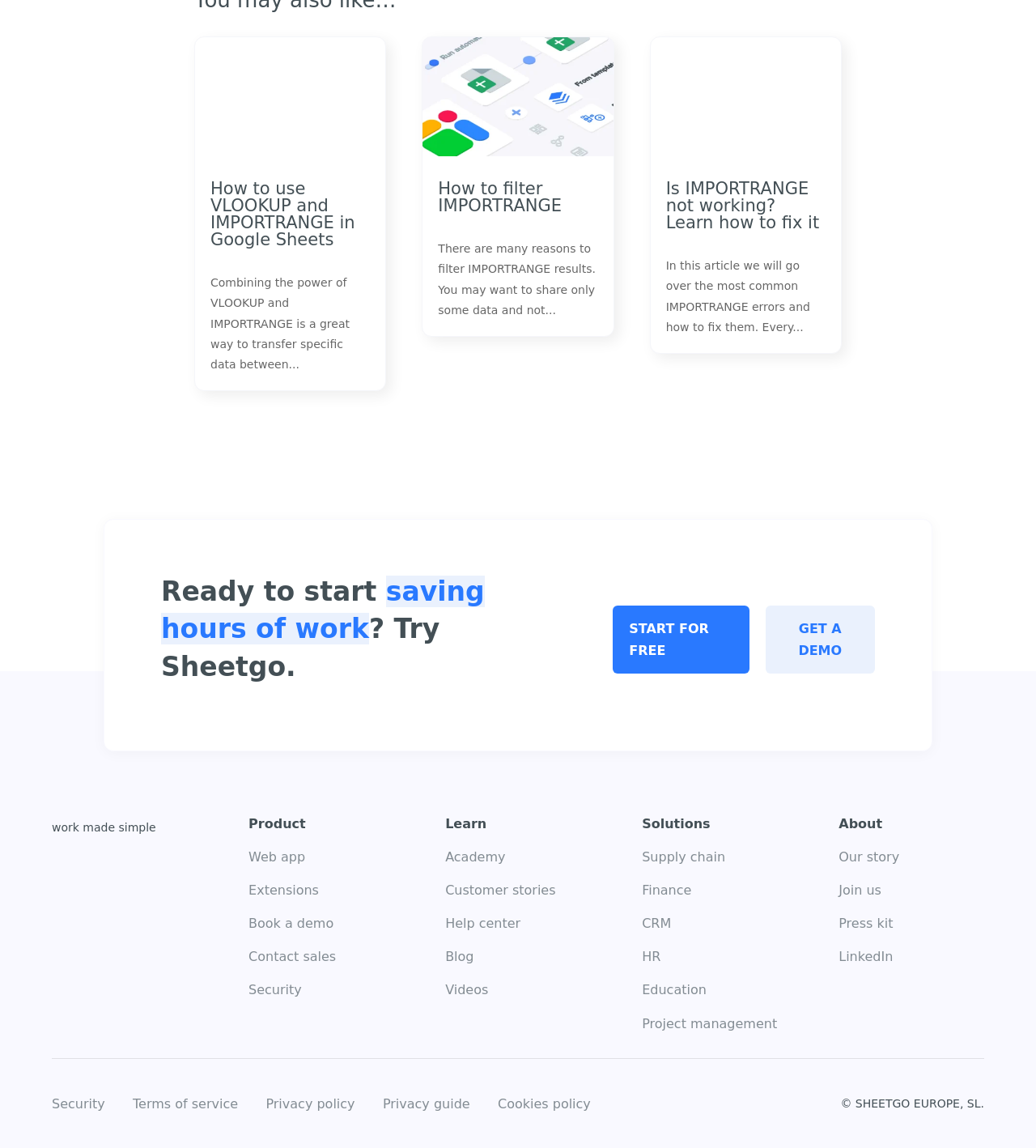Provide the bounding box coordinates for the area that should be clicked to complete the instruction: "Read the article by Kate Brindley".

None